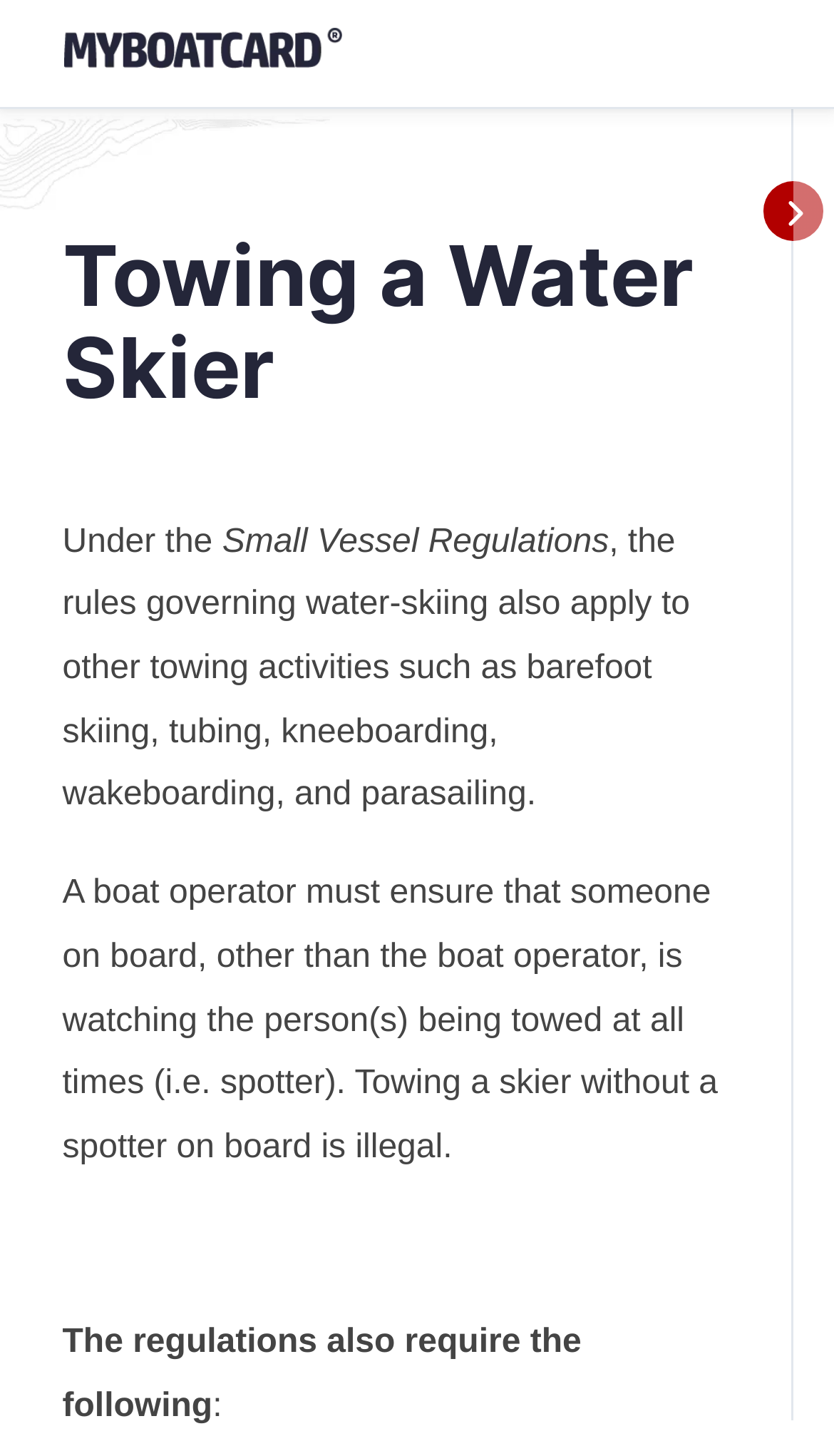What is the purpose of a spotter on a boat?
Look at the image and respond with a single word or a short phrase.

To watch the person being towed